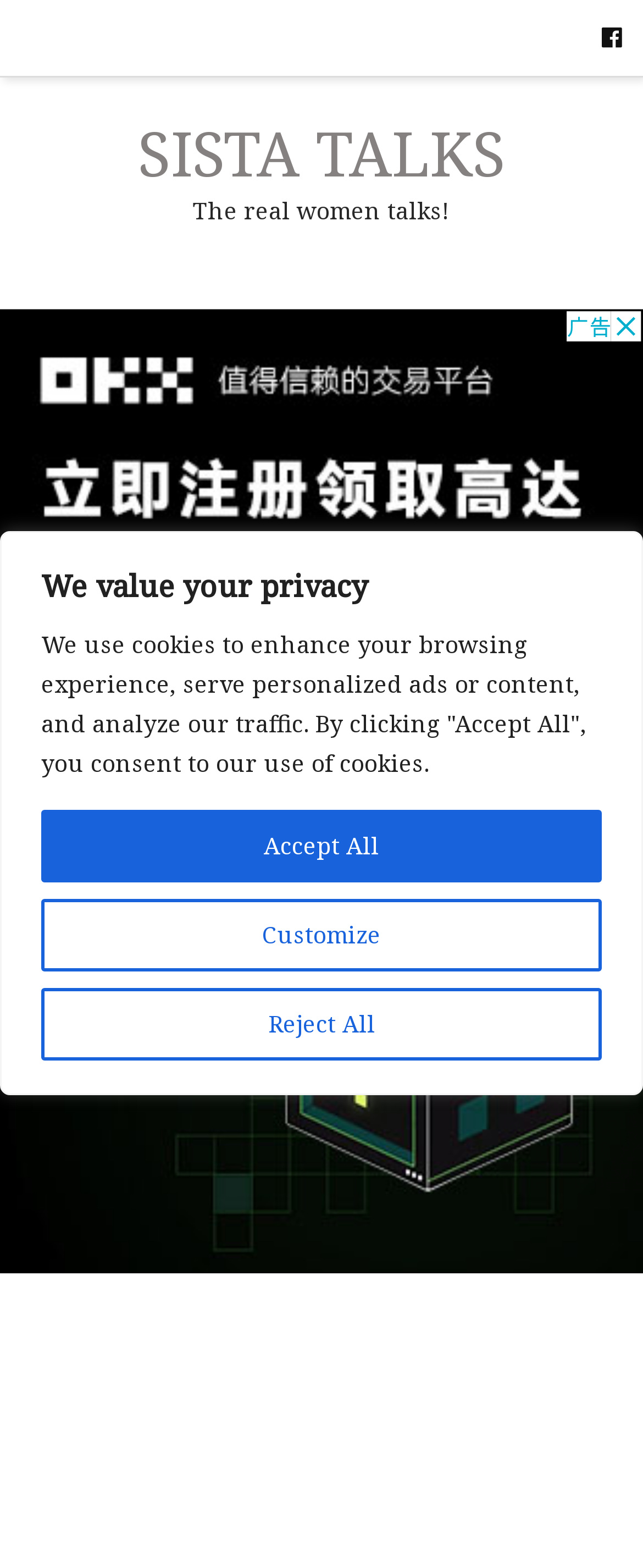Please extract the webpage's main title and generate its text content.

Be Happy At Every Moment In Your Life